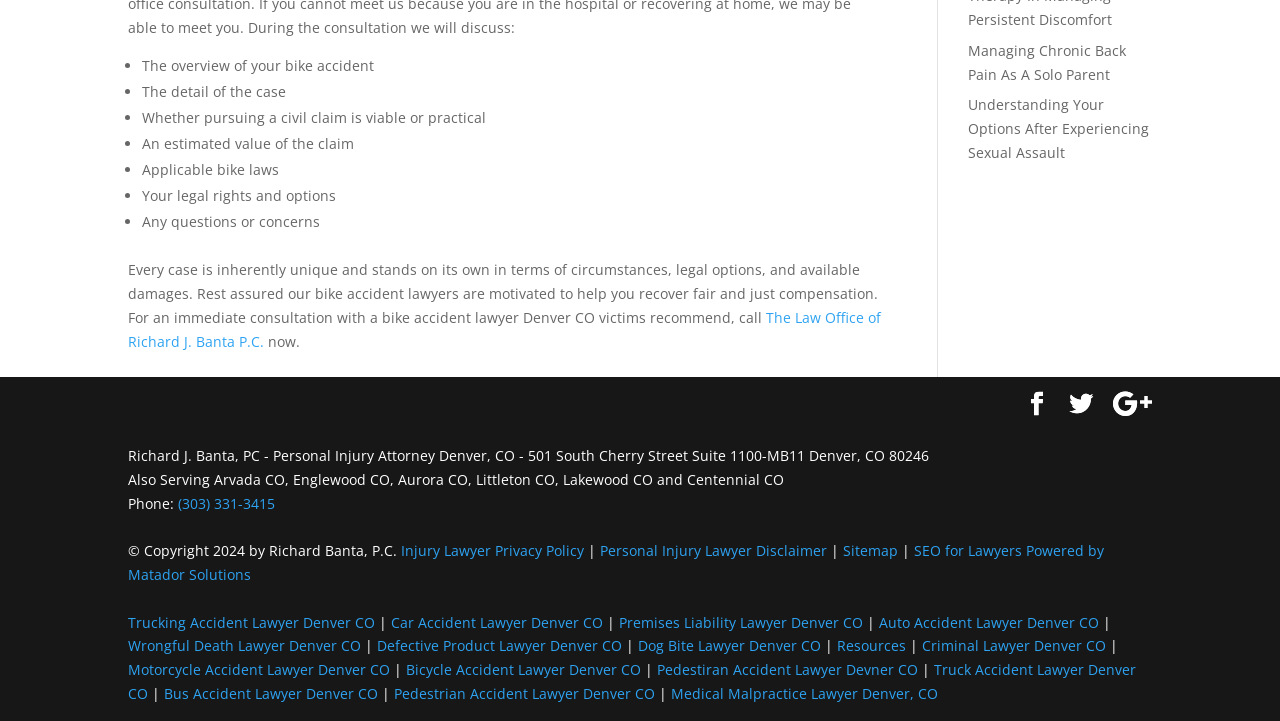Identify the bounding box for the given UI element using the description provided. Coordinates should be in the format (top-left x, top-left y, bottom-right x, bottom-right y) and must be between 0 and 1. Here is the description: Injury Lawyer Privacy Policy

[0.313, 0.751, 0.456, 0.777]